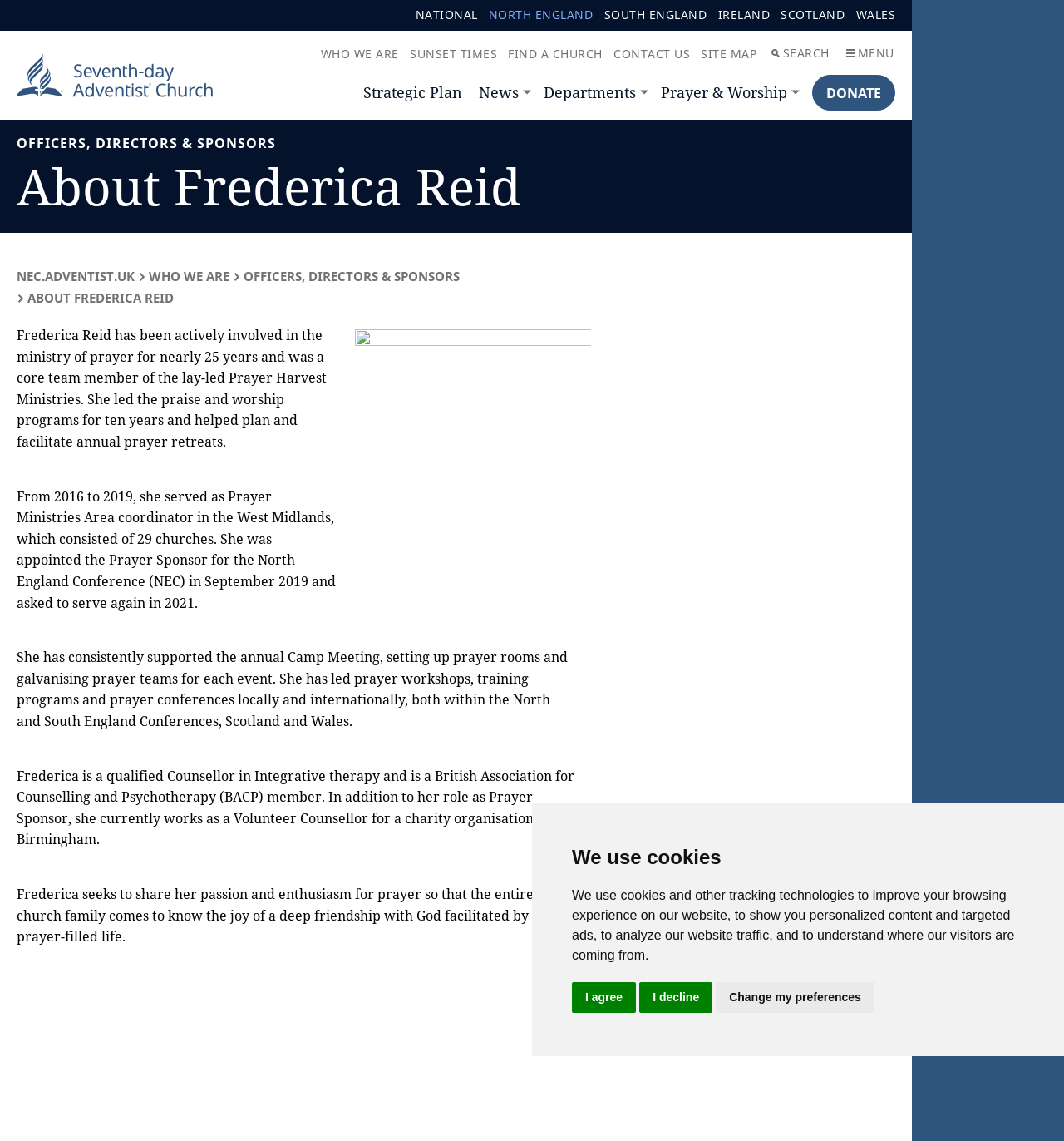Answer the question briefly using a single word or phrase: 
What is the name of the charity organisation Frederica Reid works for?

not specified